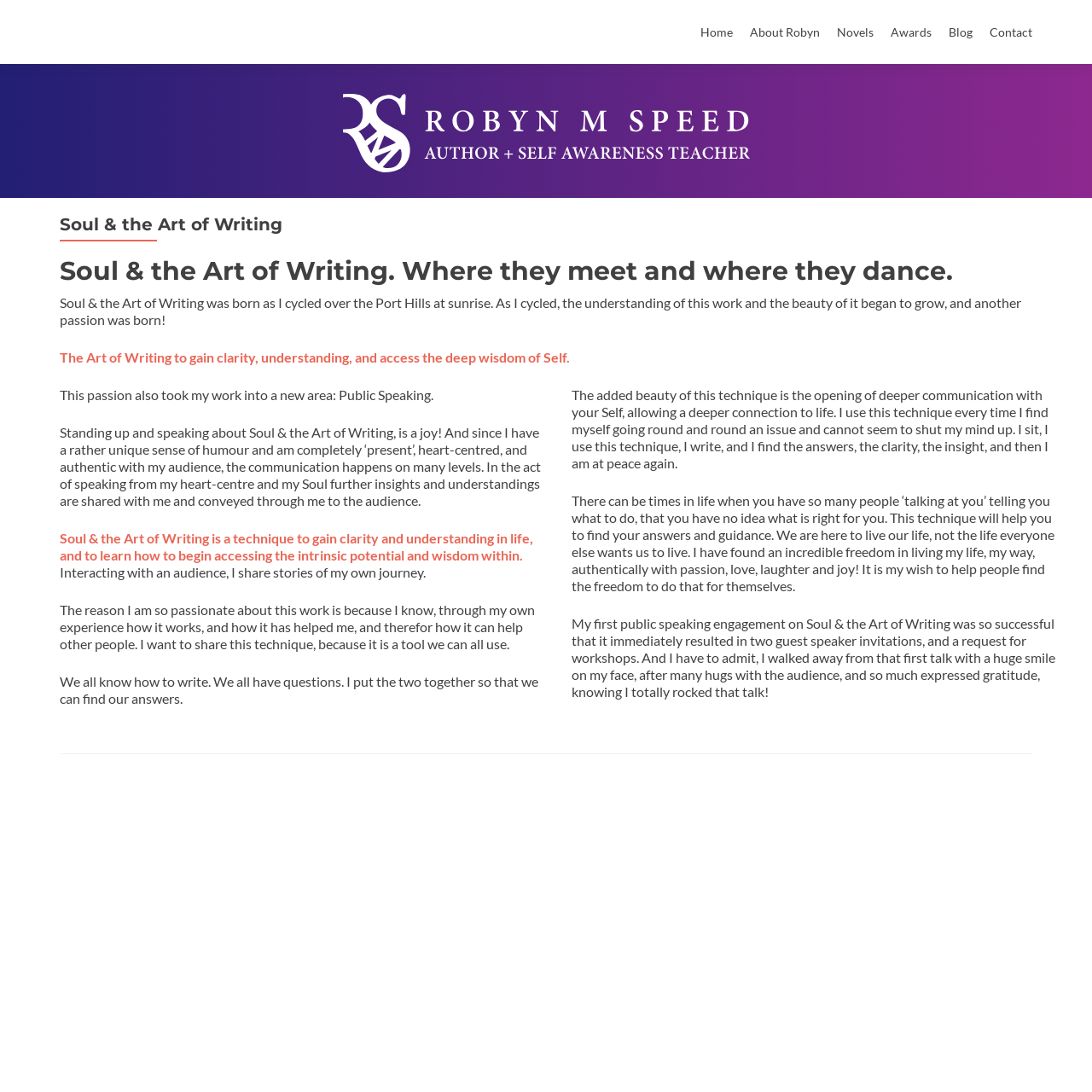Please provide a detailed answer to the question below by examining the image:
What is the main topic of the webpage?

The main topic of the webpage is 'Soul & the Art of Writing' which is mentioned in the webpage title, headings, and throughout the article. It seems to be a technique or method that the author is passionate about and wants to share with others.